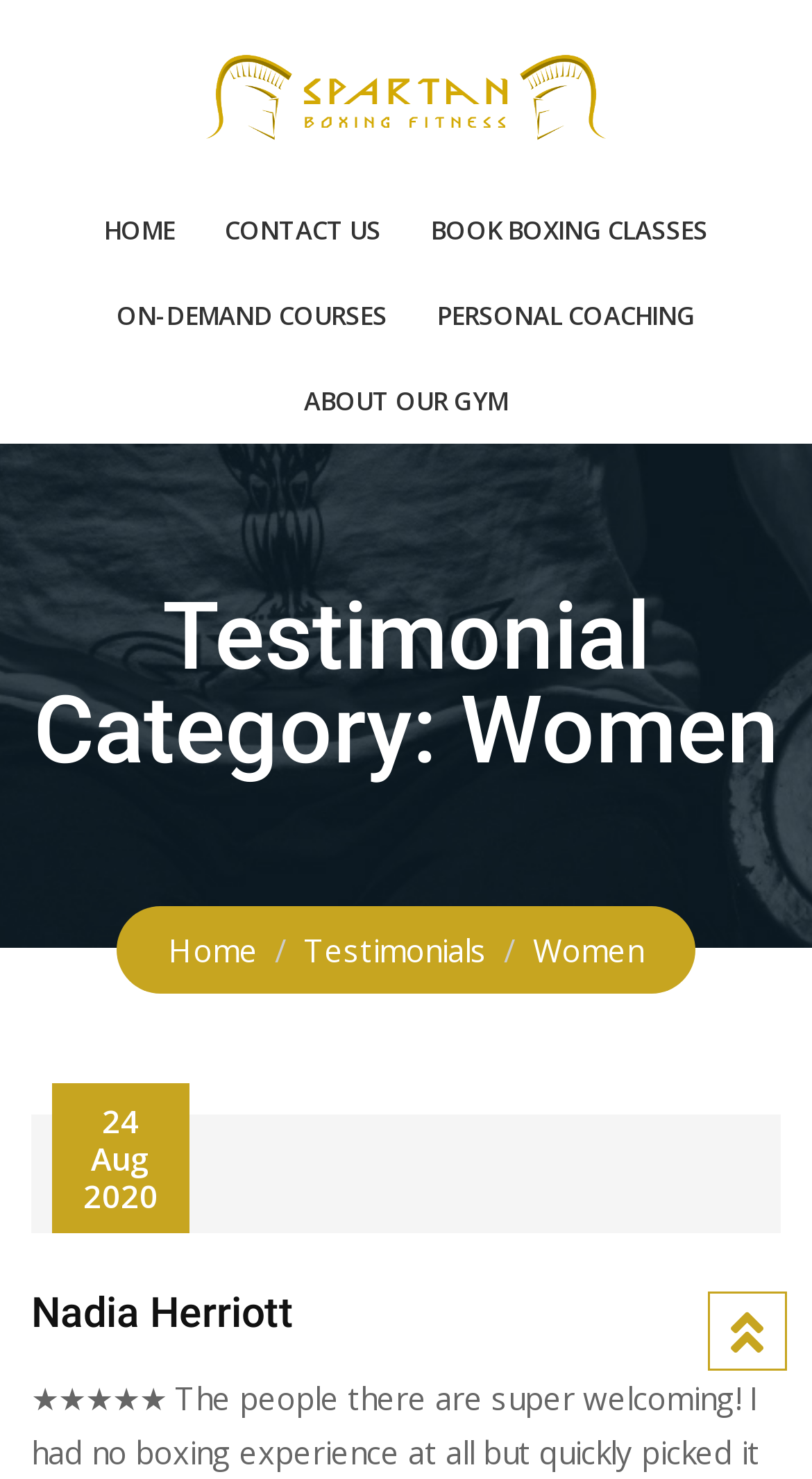Please specify the bounding box coordinates of the region to click in order to perform the following instruction: "book boxing classes".

[0.505, 0.127, 0.897, 0.185]